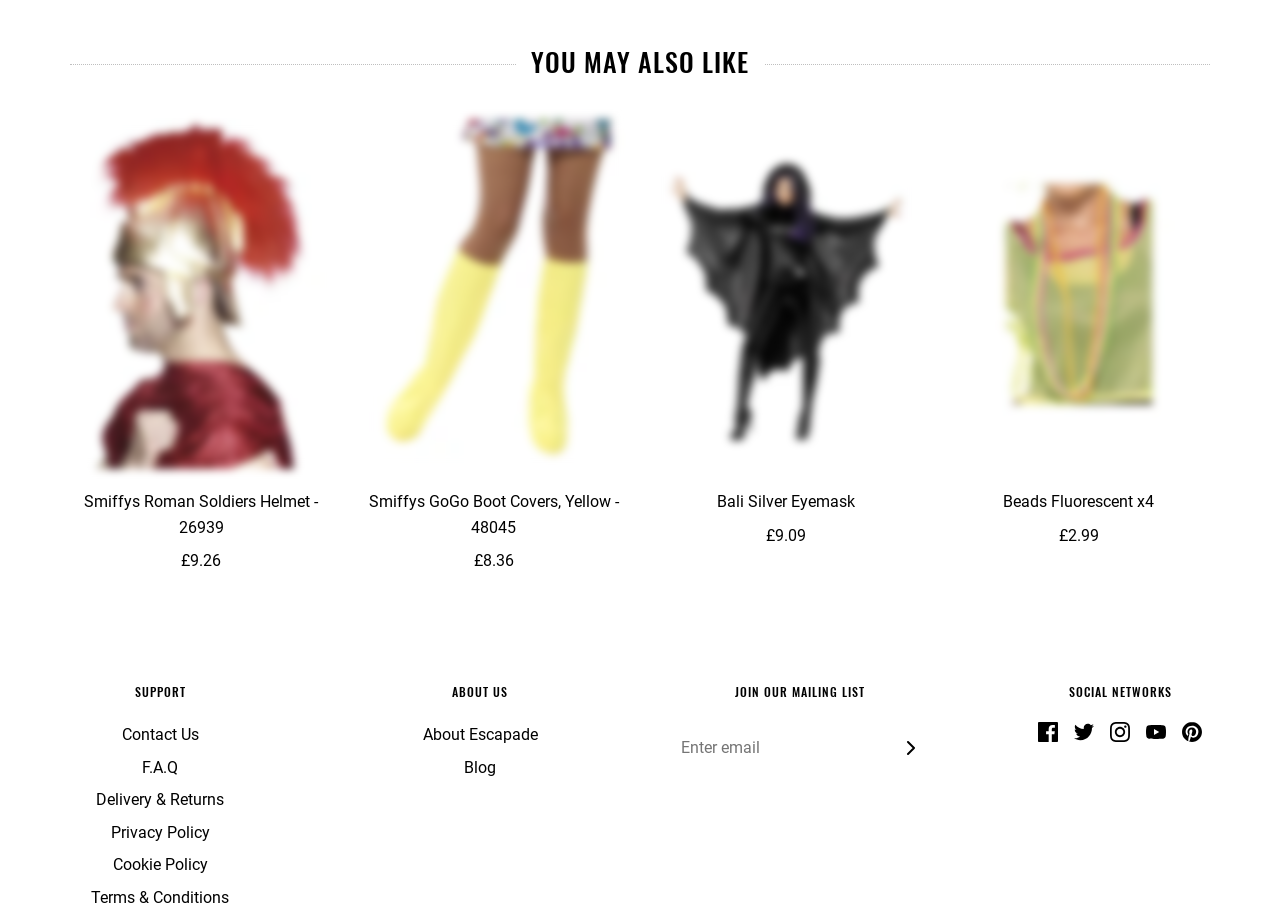How many links are under the 'SUPPORT' heading?
From the screenshot, supply a one-word or short-phrase answer.

5